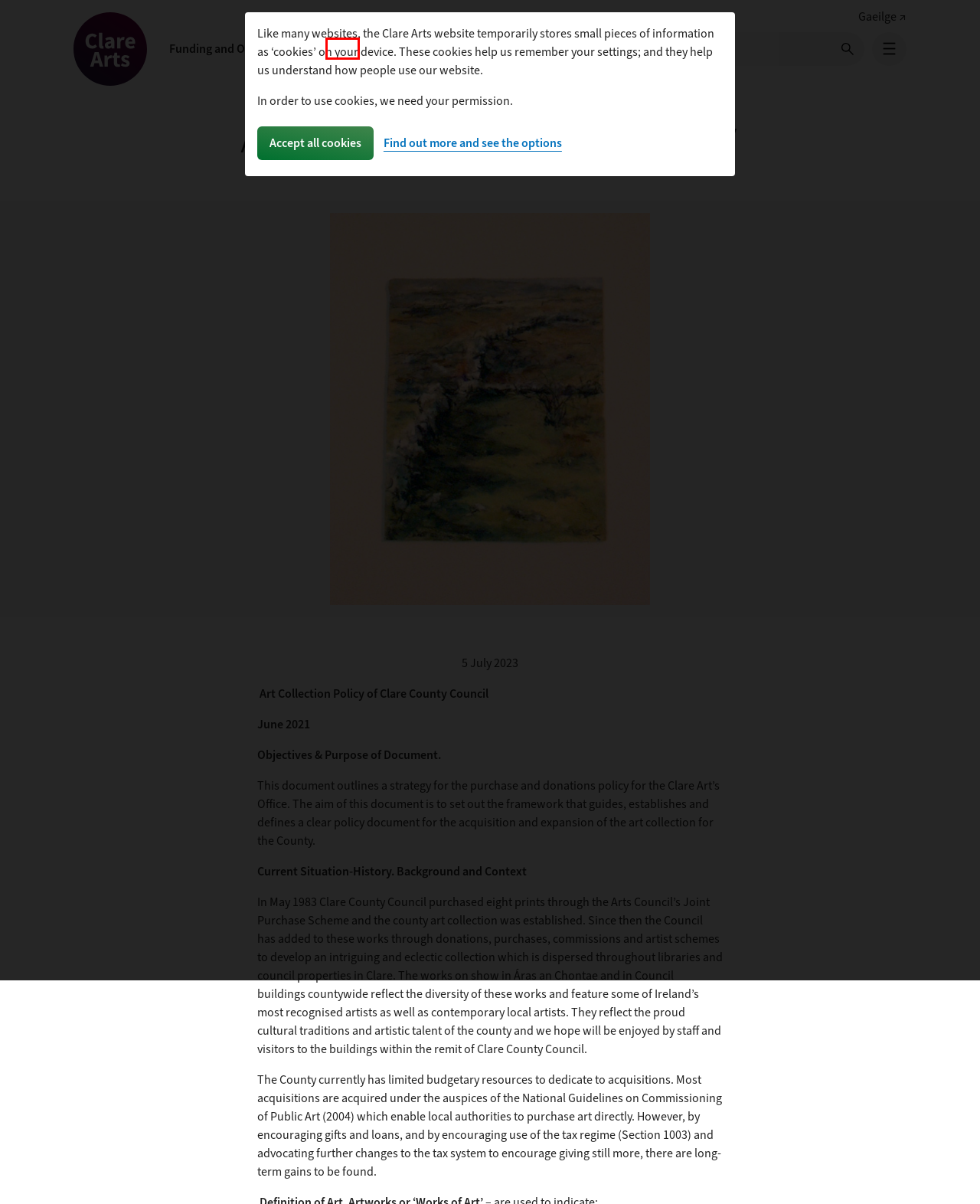Given a webpage screenshot featuring a red rectangle around a UI element, please determine the best description for the new webpage that appears after the element within the bounding box is clicked. The options are:
A. Events  —  Clare Arts
B. Home | The Arts Council | An Chomhairle Ealaíon
C. People  —  Clare Arts
D. Cultúrlann Sweeney  —  Clare Arts
E. News & announcements  —  Clare Arts
F. Projects  —  Clare Arts
G. Funding and Opportunities  —  Clare Arts
H. Cookies  —  Clare Arts

E